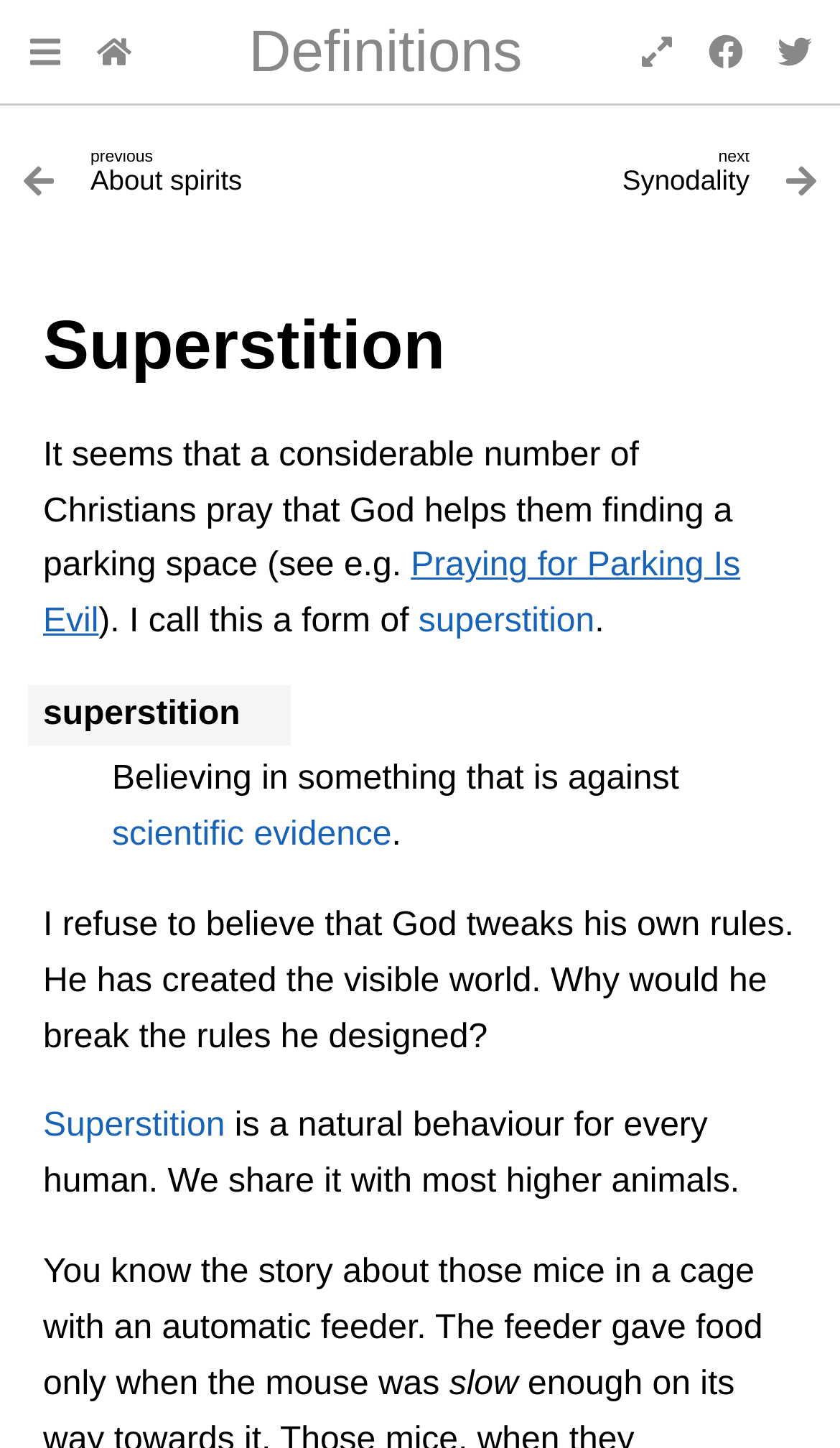Please identify the bounding box coordinates of the element that needs to be clicked to execute the following command: "Expand the sidebar". Provide the bounding box using four float numbers between 0 and 1, formatted as [left, top, right, bottom].

[0.013, 0.01, 0.095, 0.061]